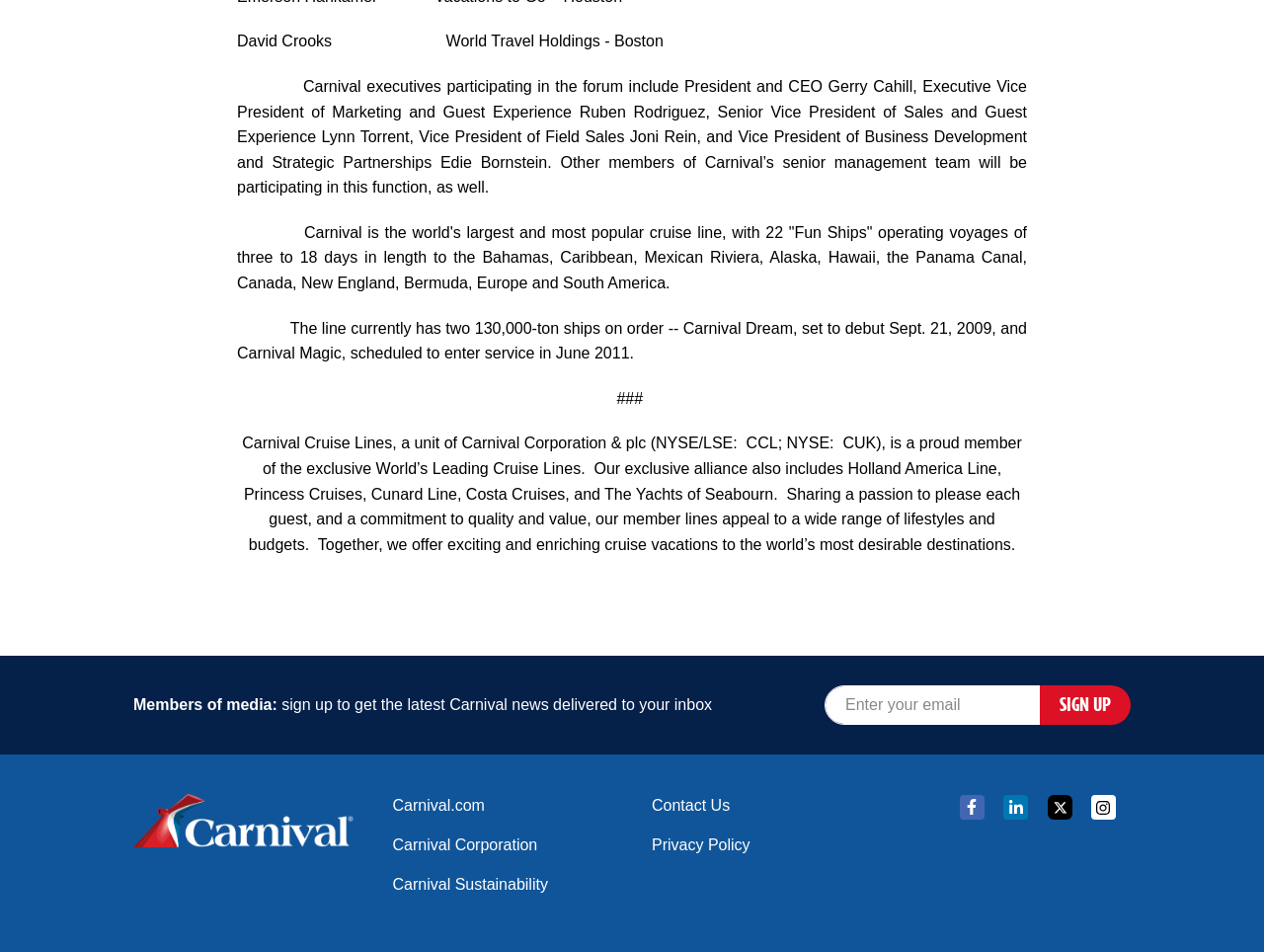Locate and provide the bounding box coordinates for the HTML element that matches this description: "- Opens in new window".

[0.794, 0.838, 0.817, 0.856]